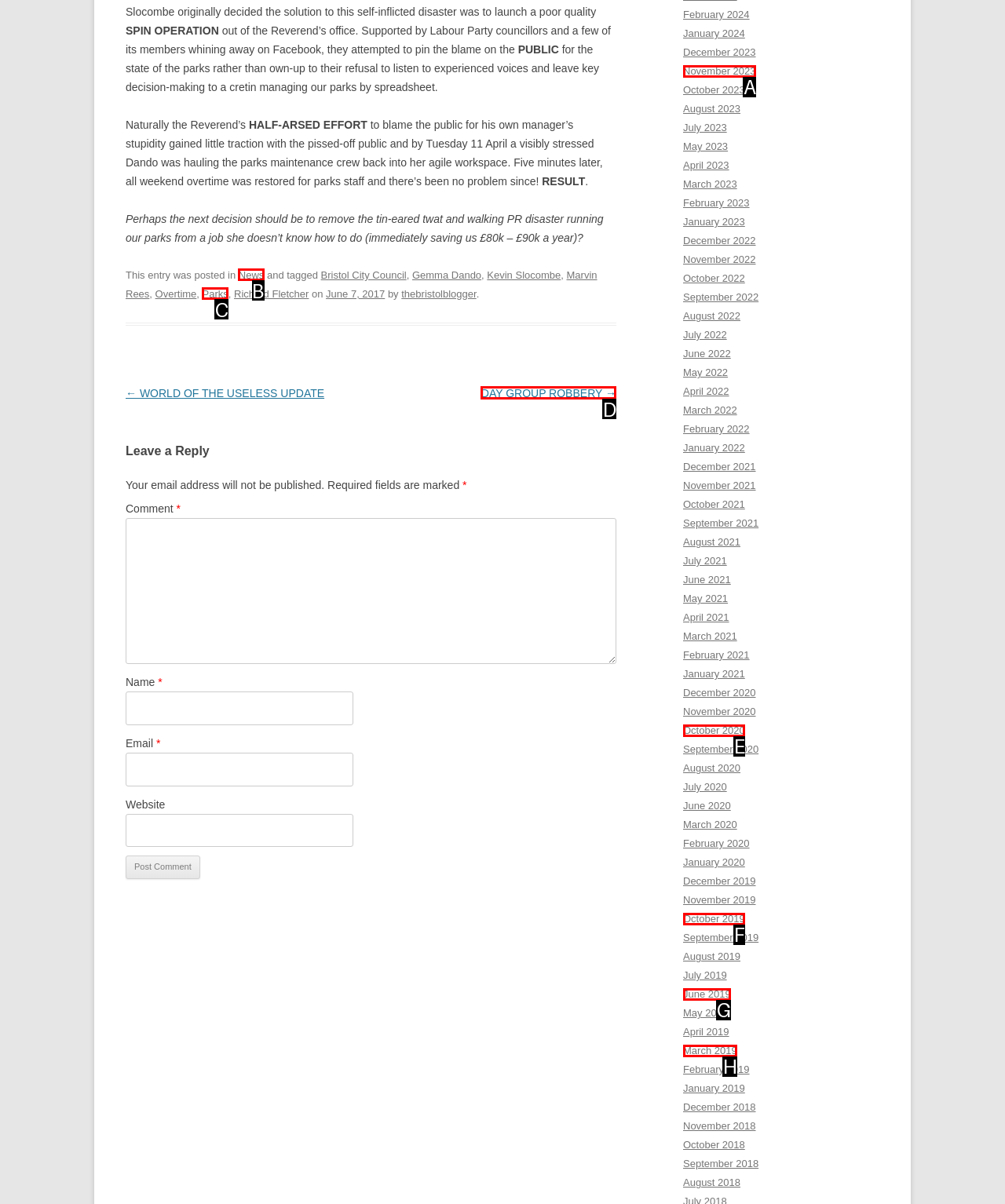Identify the bounding box that corresponds to: DAY GROUP ROBBERY →
Respond with the letter of the correct option from the provided choices.

D